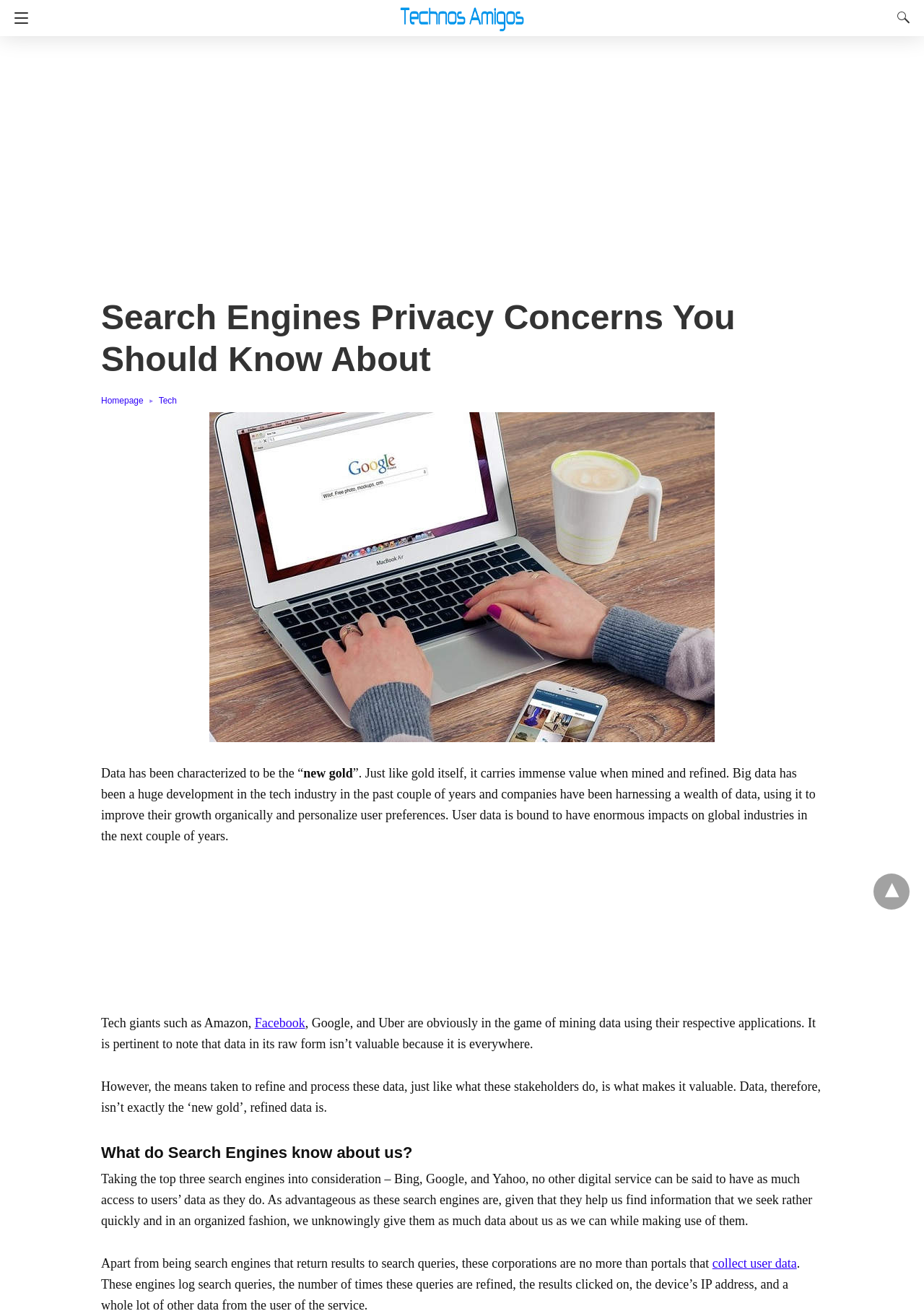Locate the UI element described as follows: "collect user data". Return the bounding box coordinates as four float numbers between 0 and 1 in the order [left, top, right, bottom].

[0.771, 0.958, 0.862, 0.969]